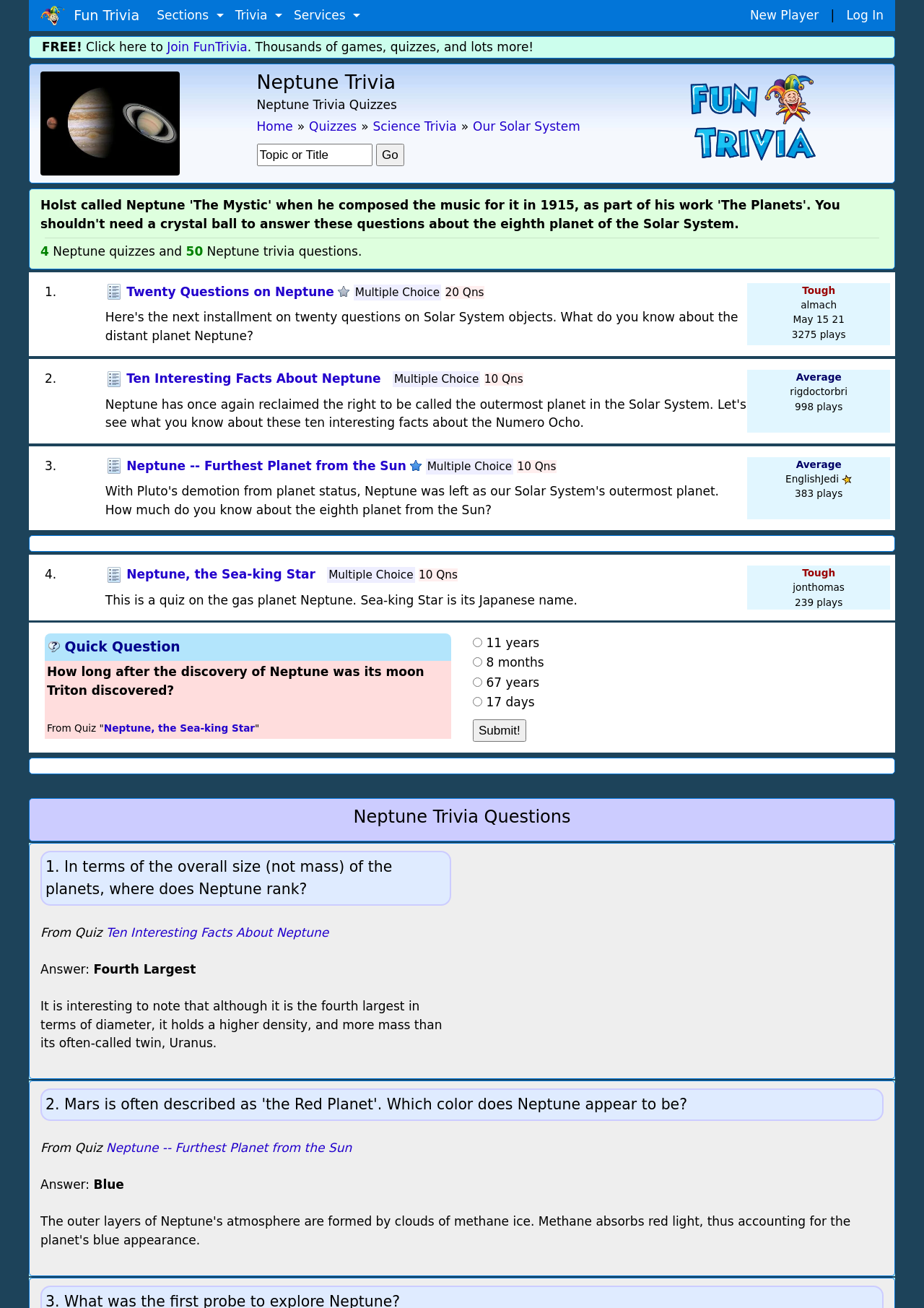Identify the coordinates of the bounding box for the element that must be clicked to accomplish the instruction: "Click on the 'Twenty Questions on Neptune' link".

[0.137, 0.216, 0.362, 0.23]